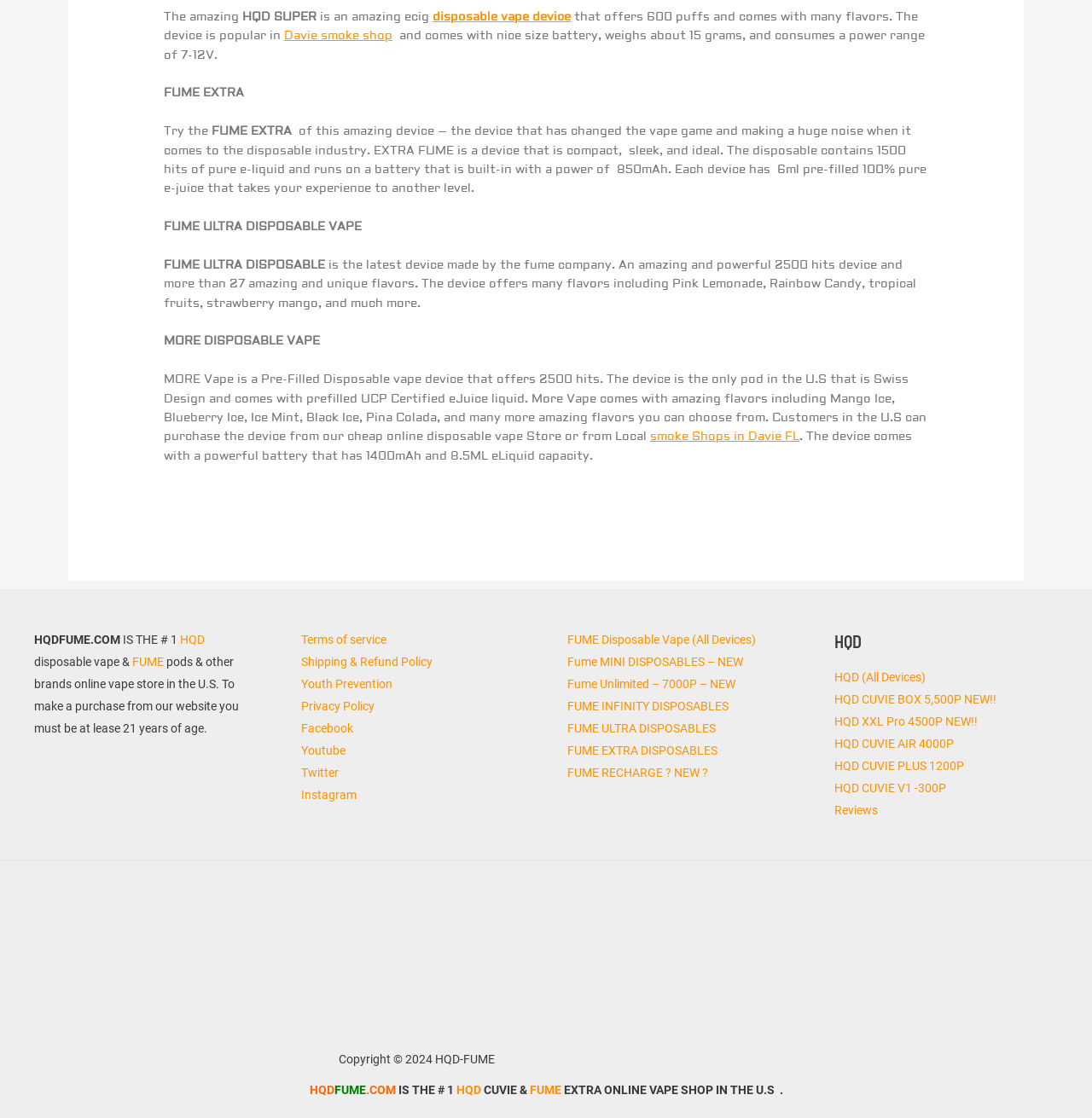Please answer the following query using a single word or phrase: 
How many hits does the FUME ULTRA DISPOSABLE VAPE offer?

2500 hits